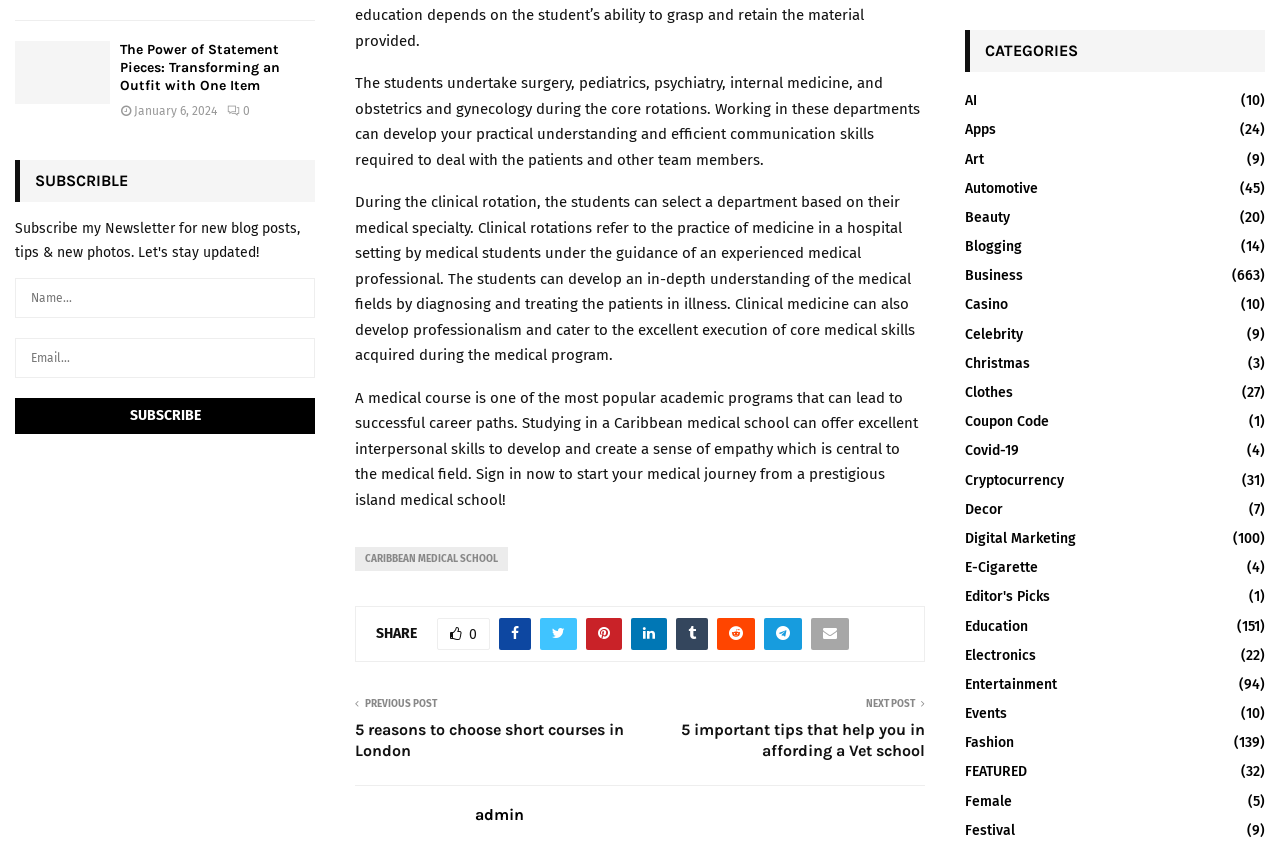Indicate the bounding box coordinates of the element that needs to be clicked to satisfy the following instruction: "Click on the 'CARIBBEAN MEDICAL SCHOOL' link". The coordinates should be four float numbers between 0 and 1, i.e., [left, top, right, bottom].

[0.277, 0.647, 0.397, 0.676]